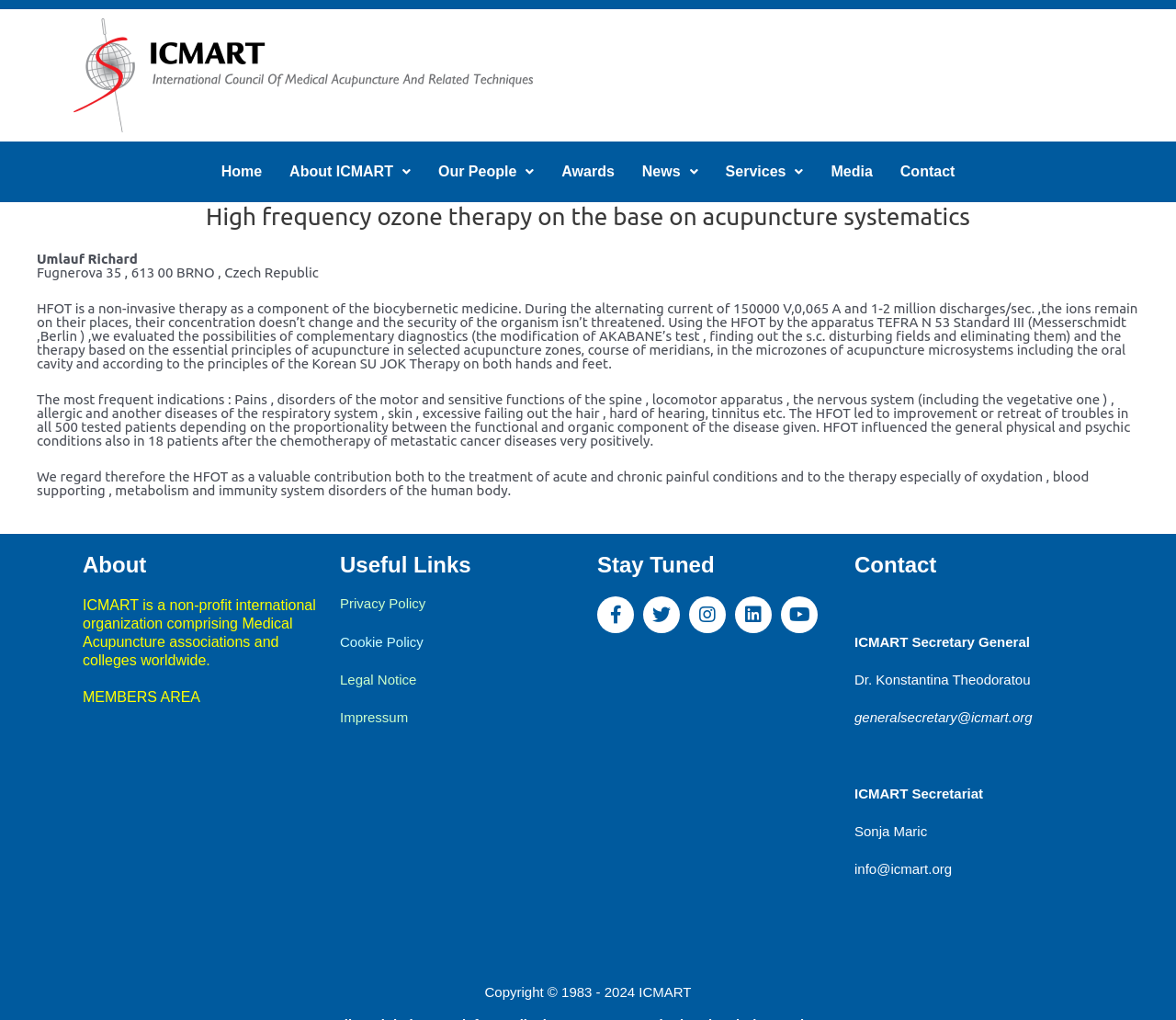Determine the bounding box coordinates of the target area to click to execute the following instruction: "Visit the MEMBERS AREA."

[0.07, 0.676, 0.17, 0.691]